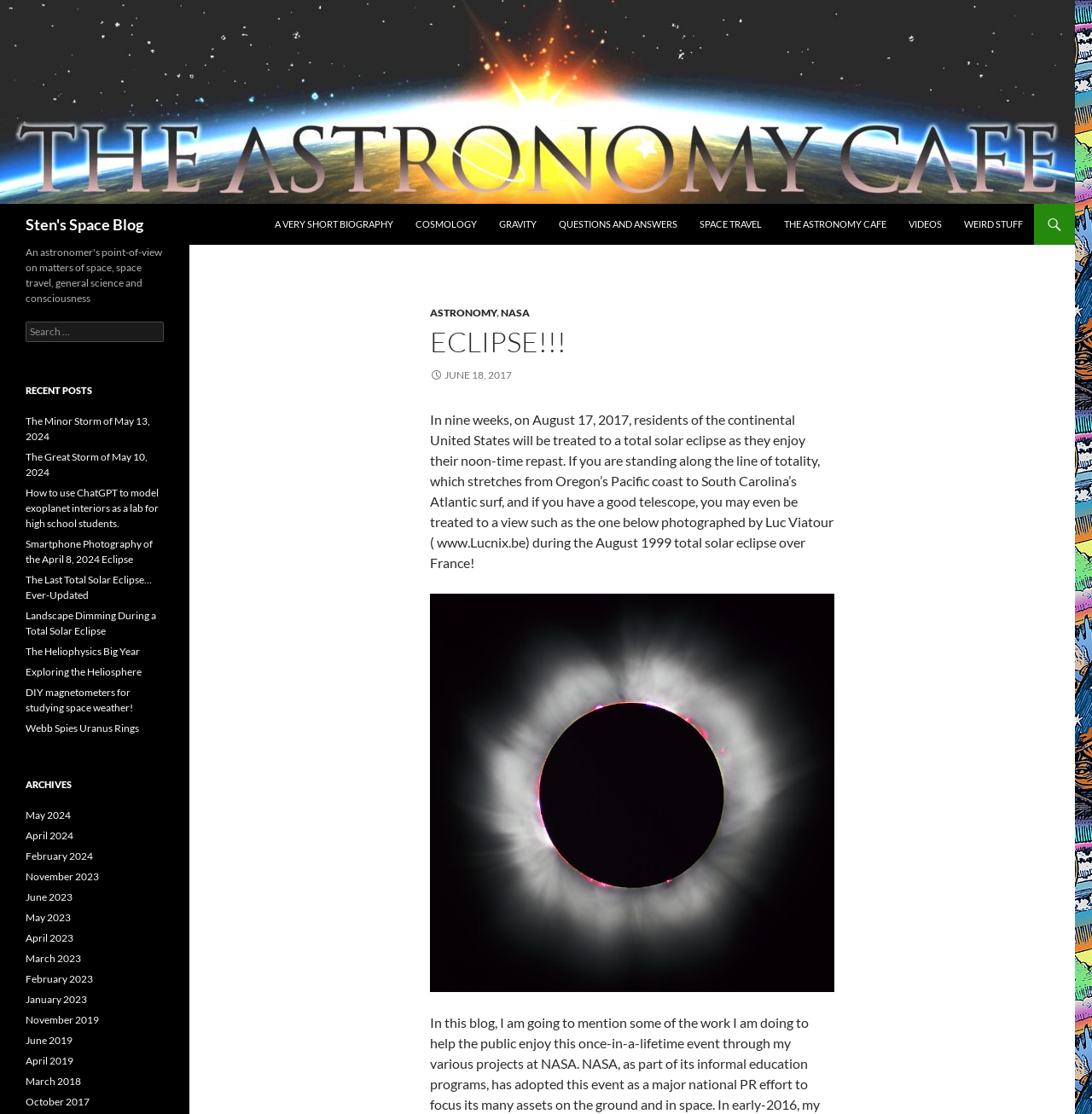What is the category of the link 'COSMOLOGY'?
Provide a detailed and extensive answer to the question.

The category of the link 'COSMOLOGY' can be inferred from its position among other links such as 'SPACE TRAVEL' and 'ASTRONOMY', which suggests that it is related to space or astronomy.